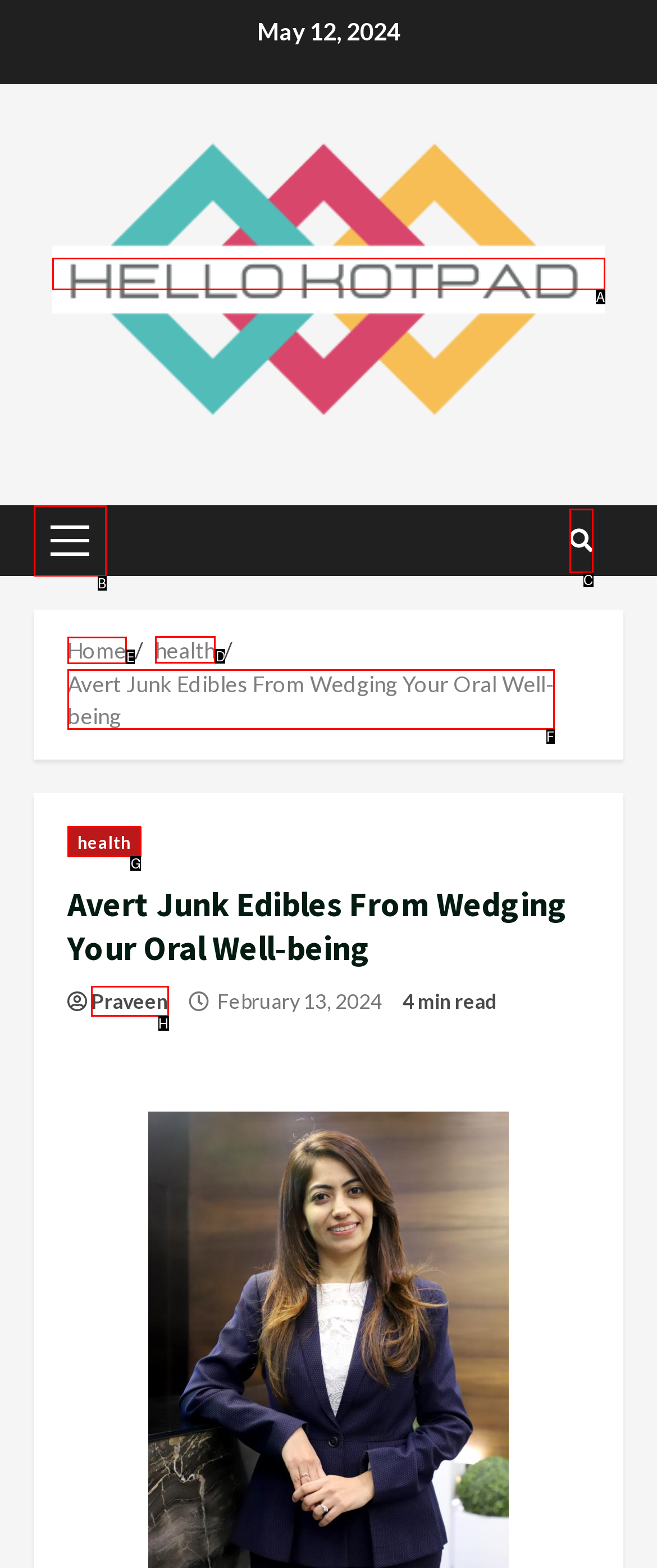Determine the letter of the element I should select to fulfill the following instruction: view health news. Just provide the letter.

D